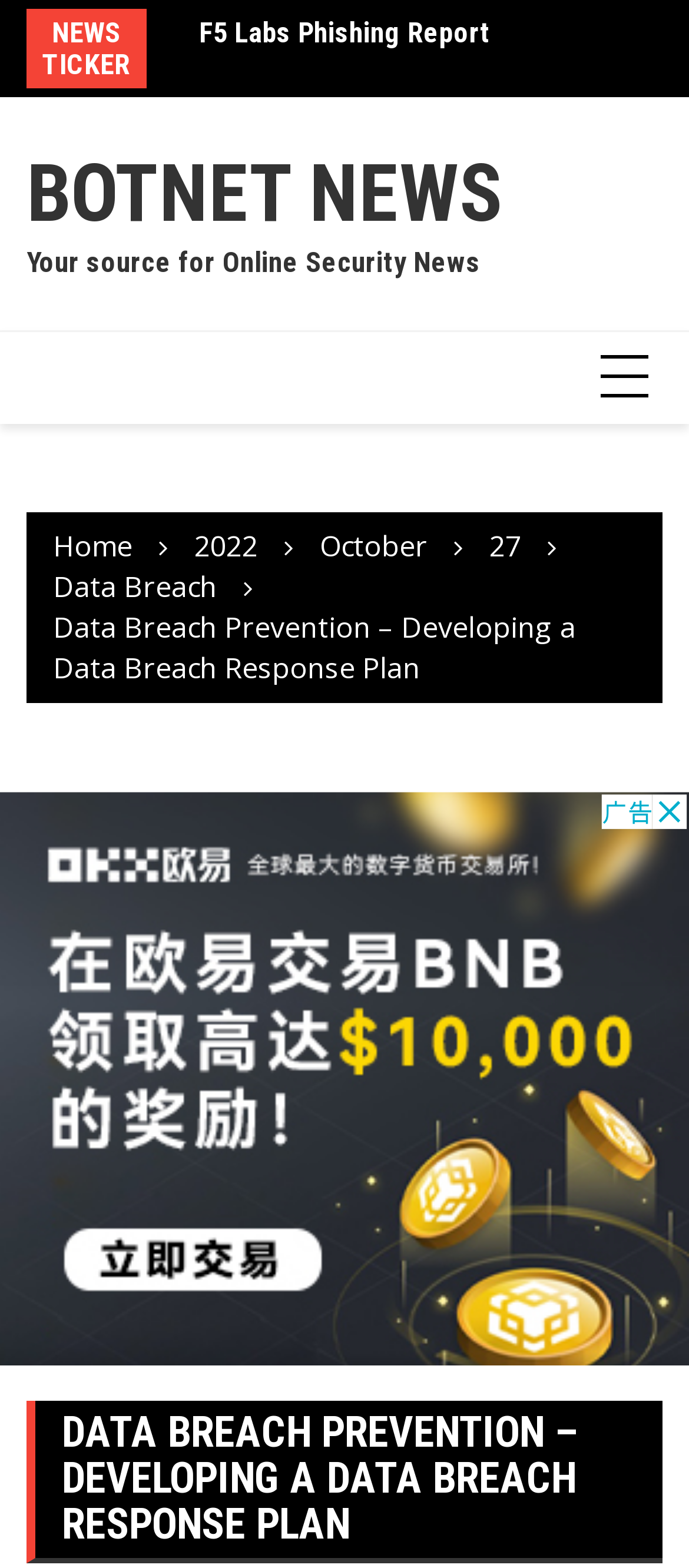Offer a comprehensive description of the webpage’s content and structure.

The webpage is about data breach prevention and response planning. At the top, there is a news ticker section with a heading "NEWS TICKER". Below it, there is a section with a heading "BOTNET NEWS" and a link with the same text. Next to it, there is a heading "Your source for Online Security News". 

On the top-right corner, there are several links, including "Home", "2022", "October", "27", and "Data Breach". The link "Data Breach Prevention – Developing a Data Breach Response Plan" is located below these links.

In the main content area, there is an advertisement iframe that takes up the full width of the page. Above the advertisement, there is a heading "What is a Botnet?" with a link to the same topic. 

At the very bottom of the page, there is a main heading "DATA BREACH PREVENTION – DEVELOPING A DATA BREACH RESPONSE PLAN", which suggests that the page is focused on providing information and guidance on developing a data breach response plan.